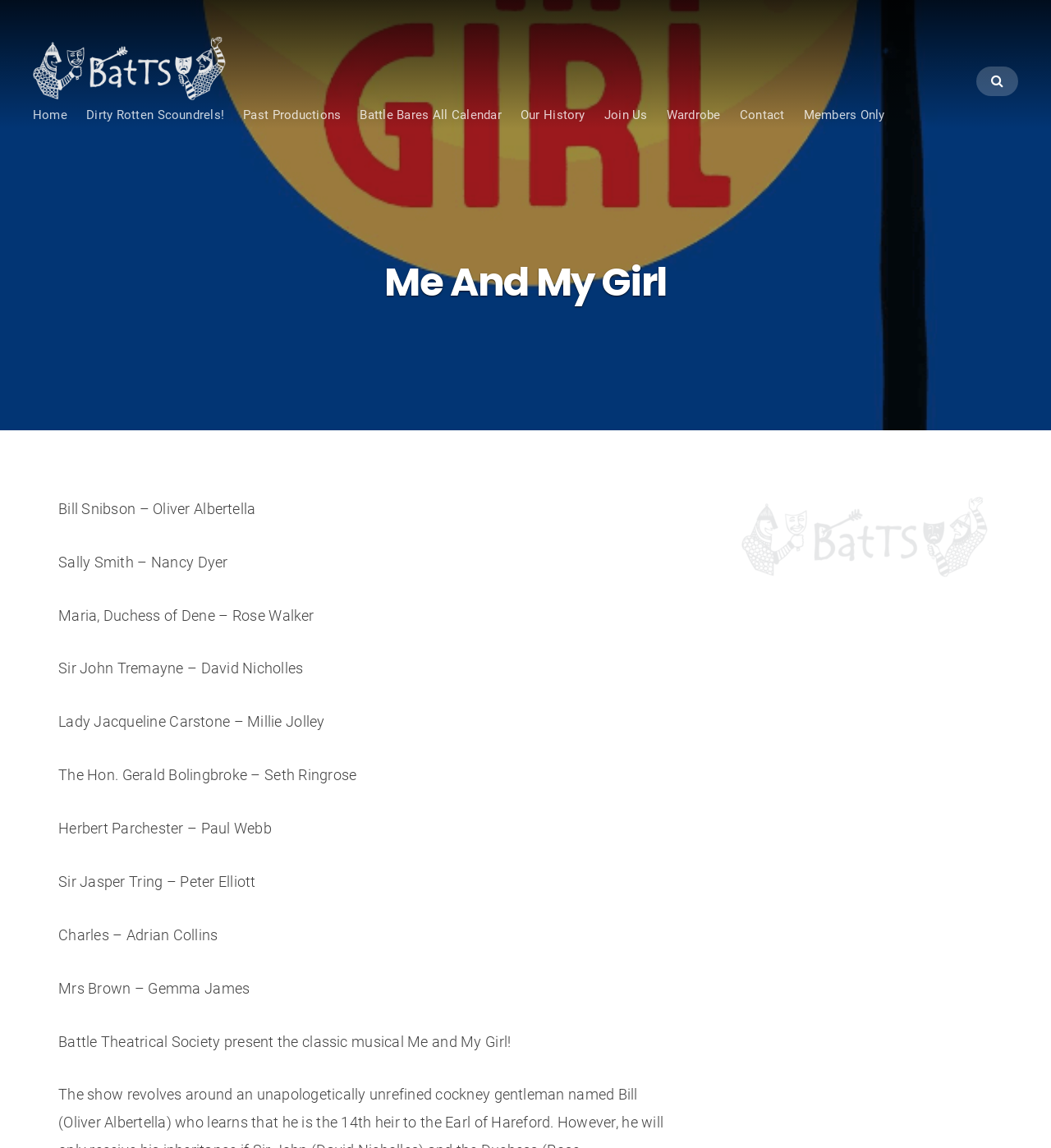Answer with a single word or phrase: 
Who plays the role of Sally Smith?

Nancy Dyer